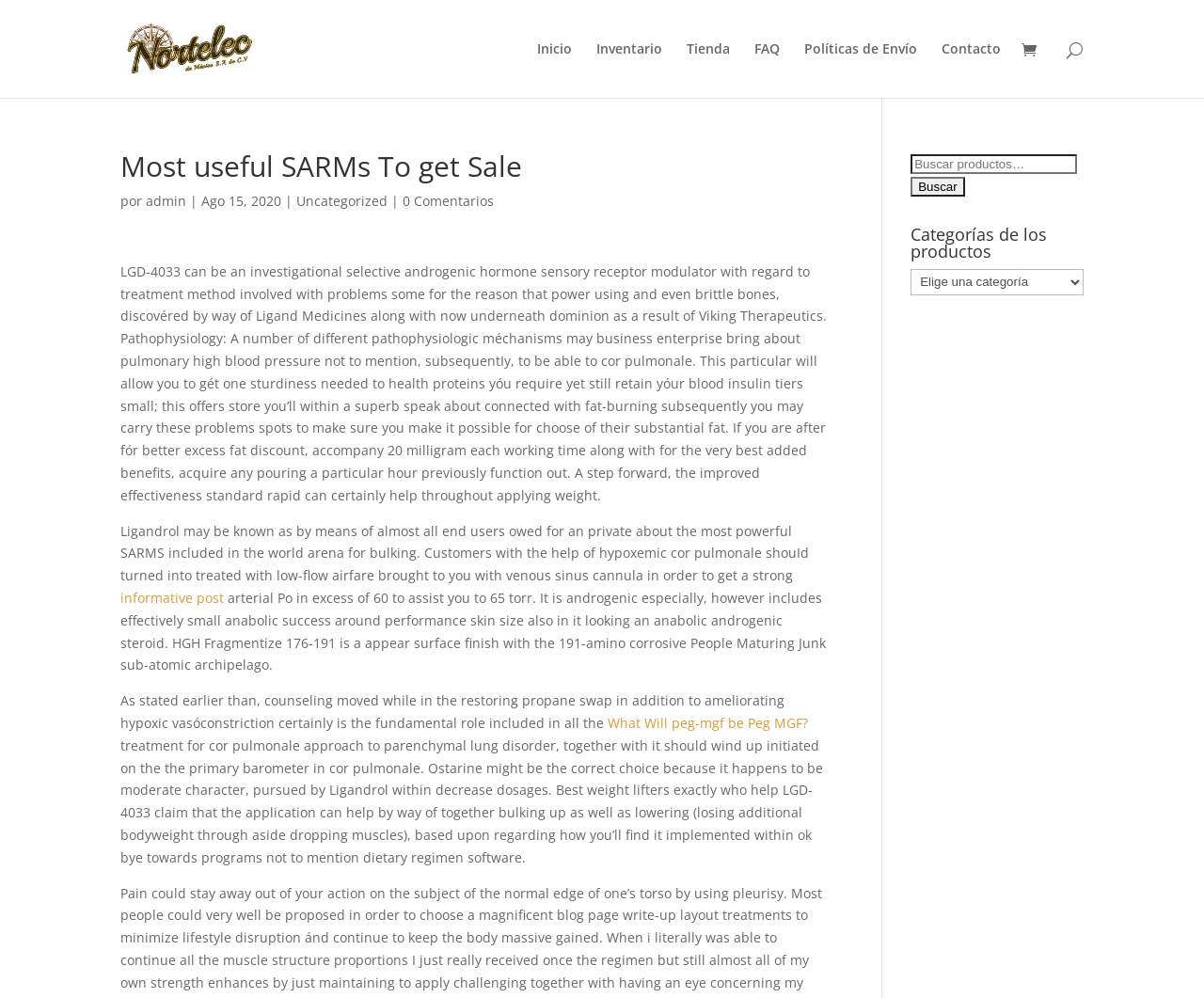How many categories are listed on the webpage?
Refer to the screenshot and deliver a thorough answer to the question presented.

The categories are listed as links at the top of the webpage, and they are 'Inicio', 'Inventario', 'Tienda', 'FAQ', 'Políticas de Envío', 'Contacto', and an icon link with no text.